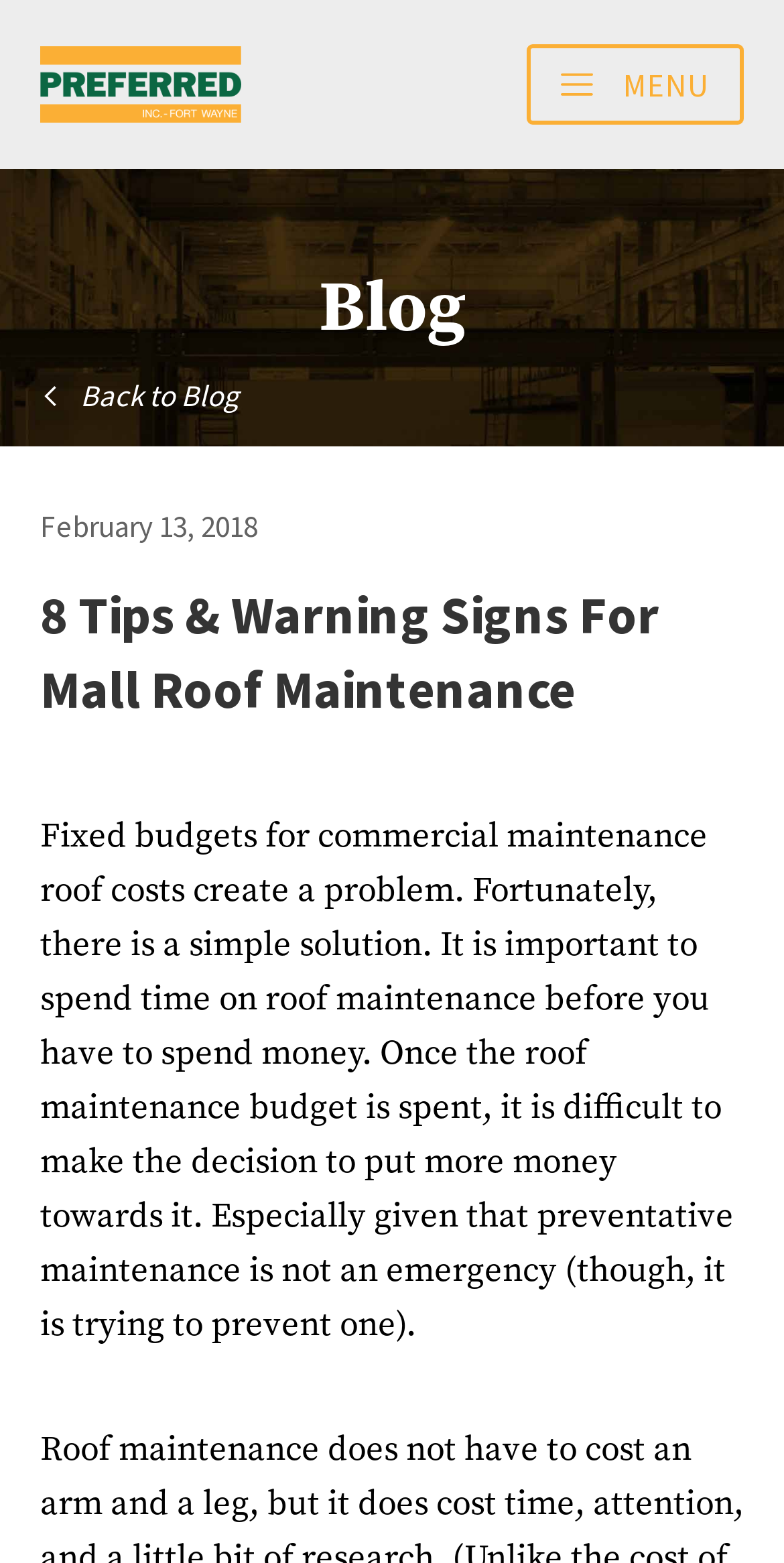Identify and provide the main heading of the webpage.

8 Tips & Warning Signs For Mall Roof Maintenance